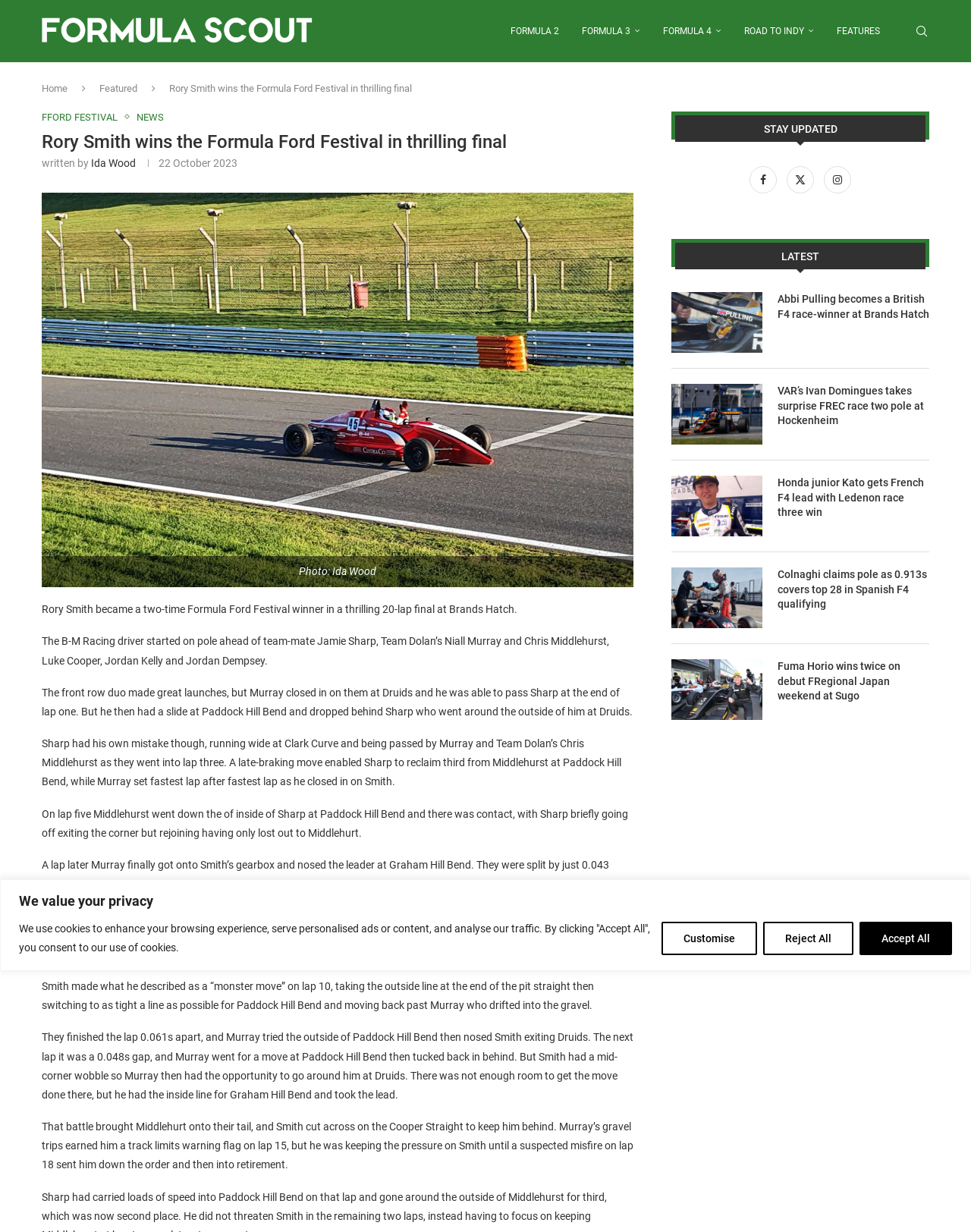Using the provided element description, identify the bounding box coordinates as (top-left x, top-left y, bottom-right x, bottom-right y). Ensure all values are between 0 and 1. Description: FFord Festival

[0.043, 0.09, 0.129, 0.1]